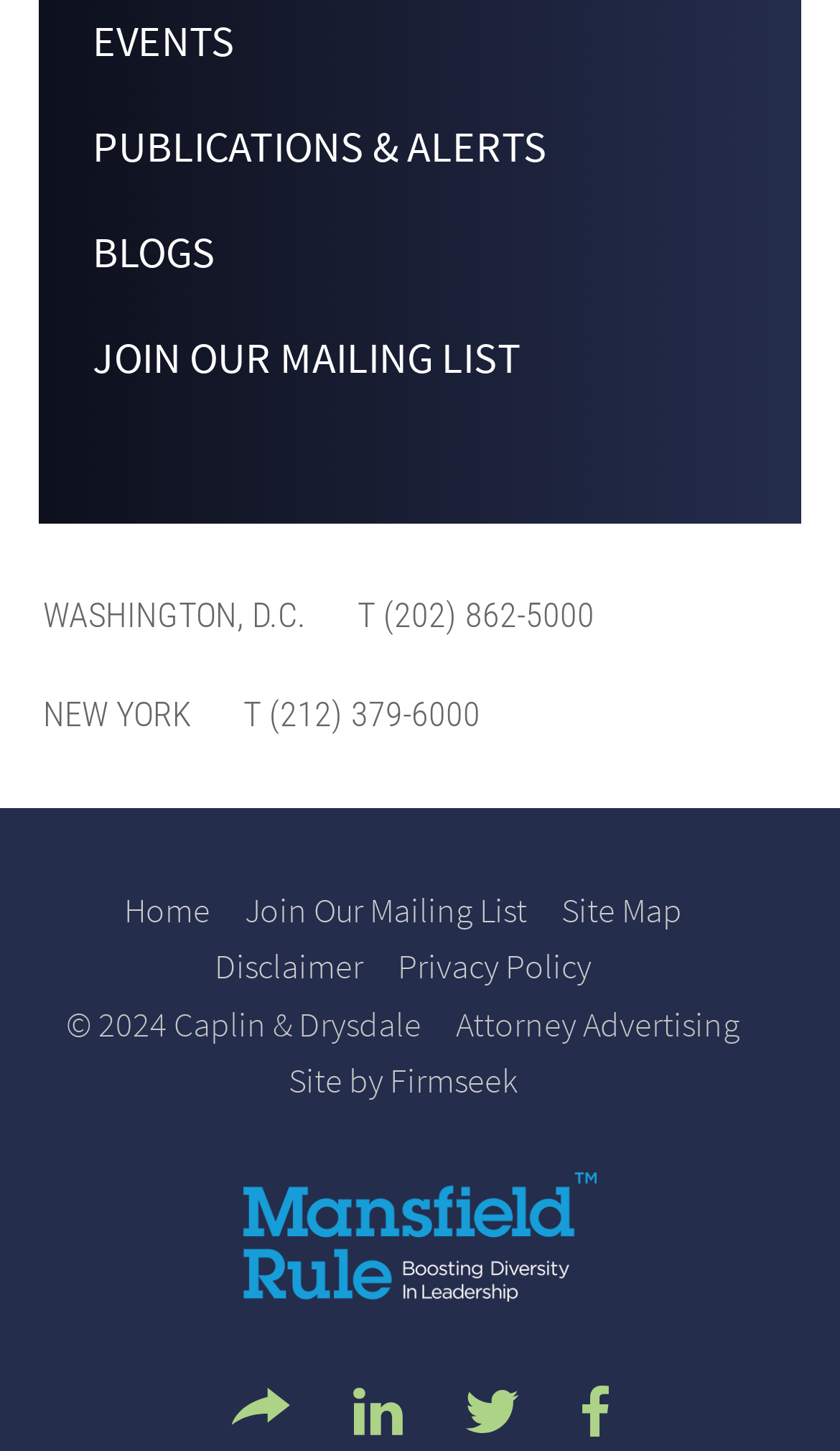Please locate the bounding box coordinates of the region I need to click to follow this instruction: "Share on social media".

[0.273, 0.956, 0.345, 0.982]